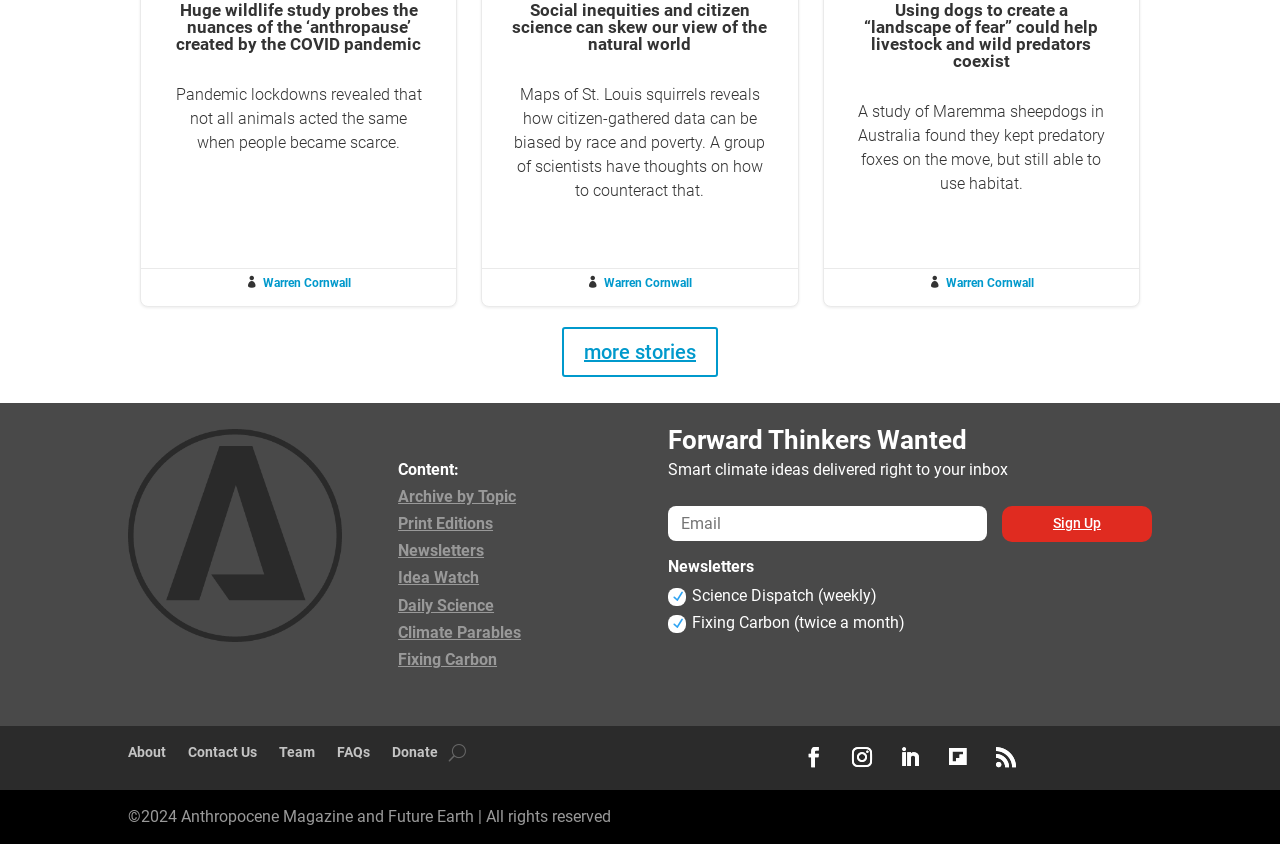Specify the bounding box coordinates of the area to click in order to follow the given instruction: "Sign up for newsletters."

[0.783, 0.6, 0.9, 0.643]